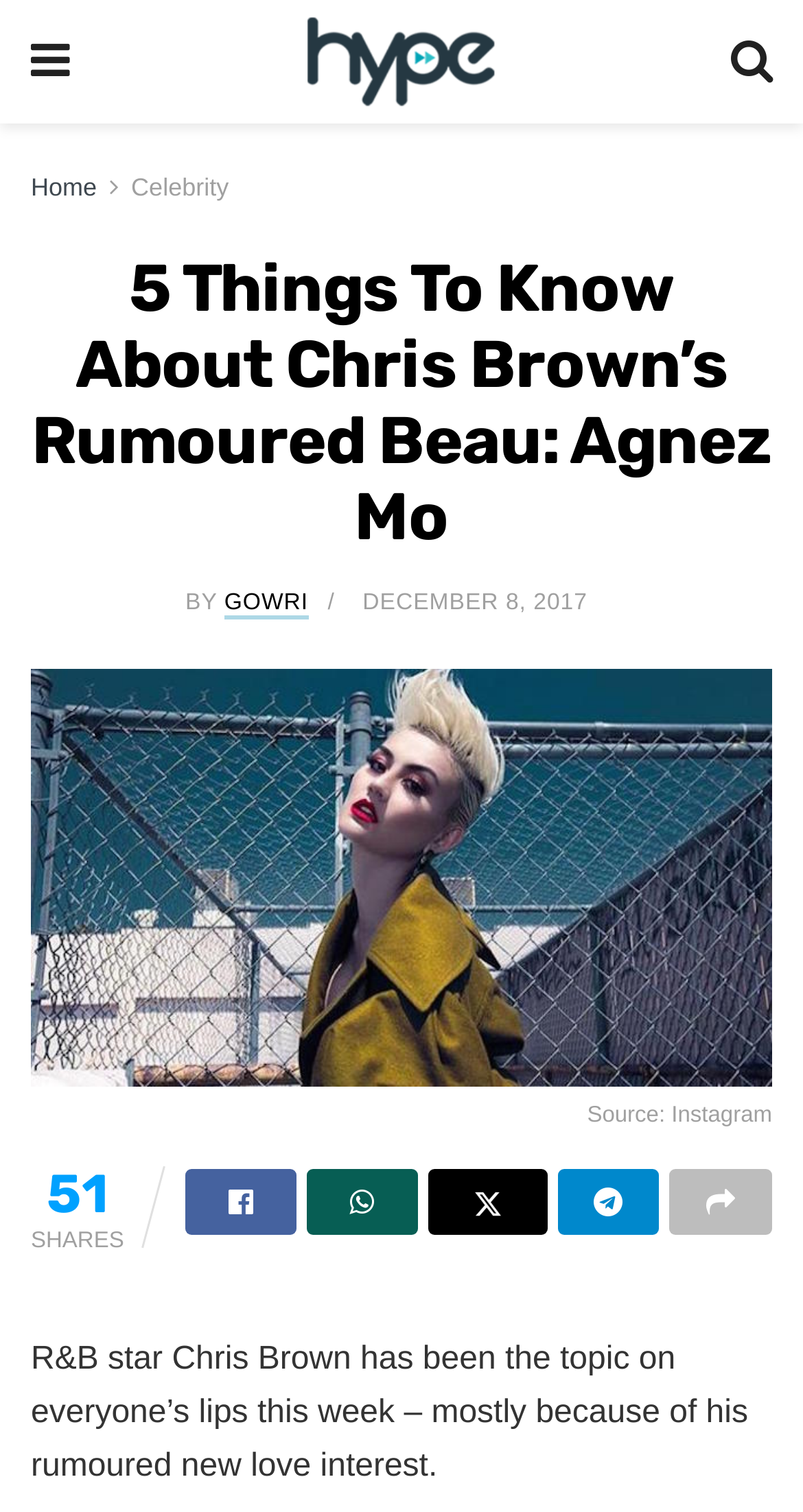Find the bounding box coordinates of the clickable area required to complete the following action: "Explore SUMMER FUN activities".

None